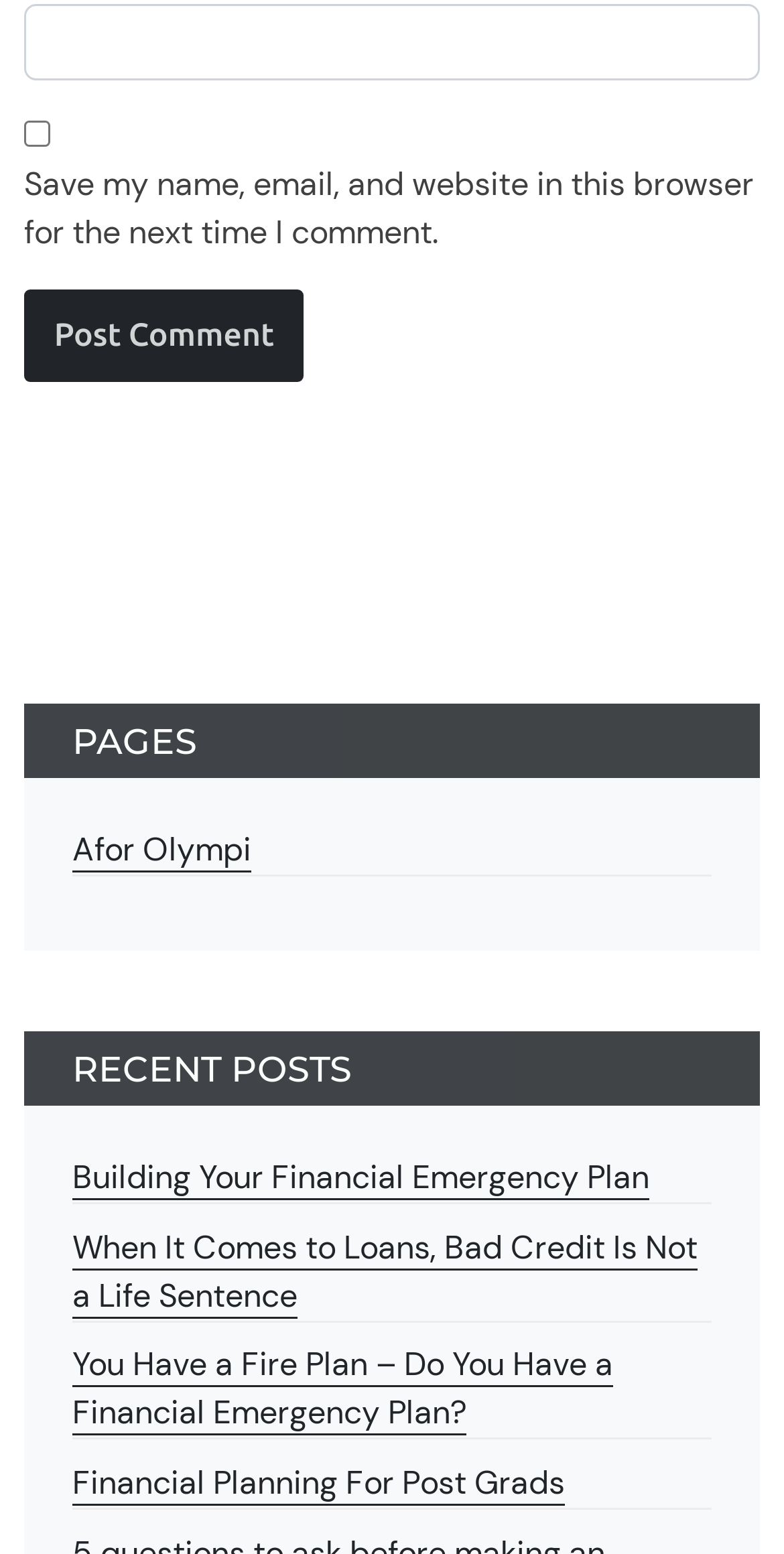Locate the coordinates of the bounding box for the clickable region that fulfills this instruction: "Enter website name".

[0.031, 0.003, 0.969, 0.052]